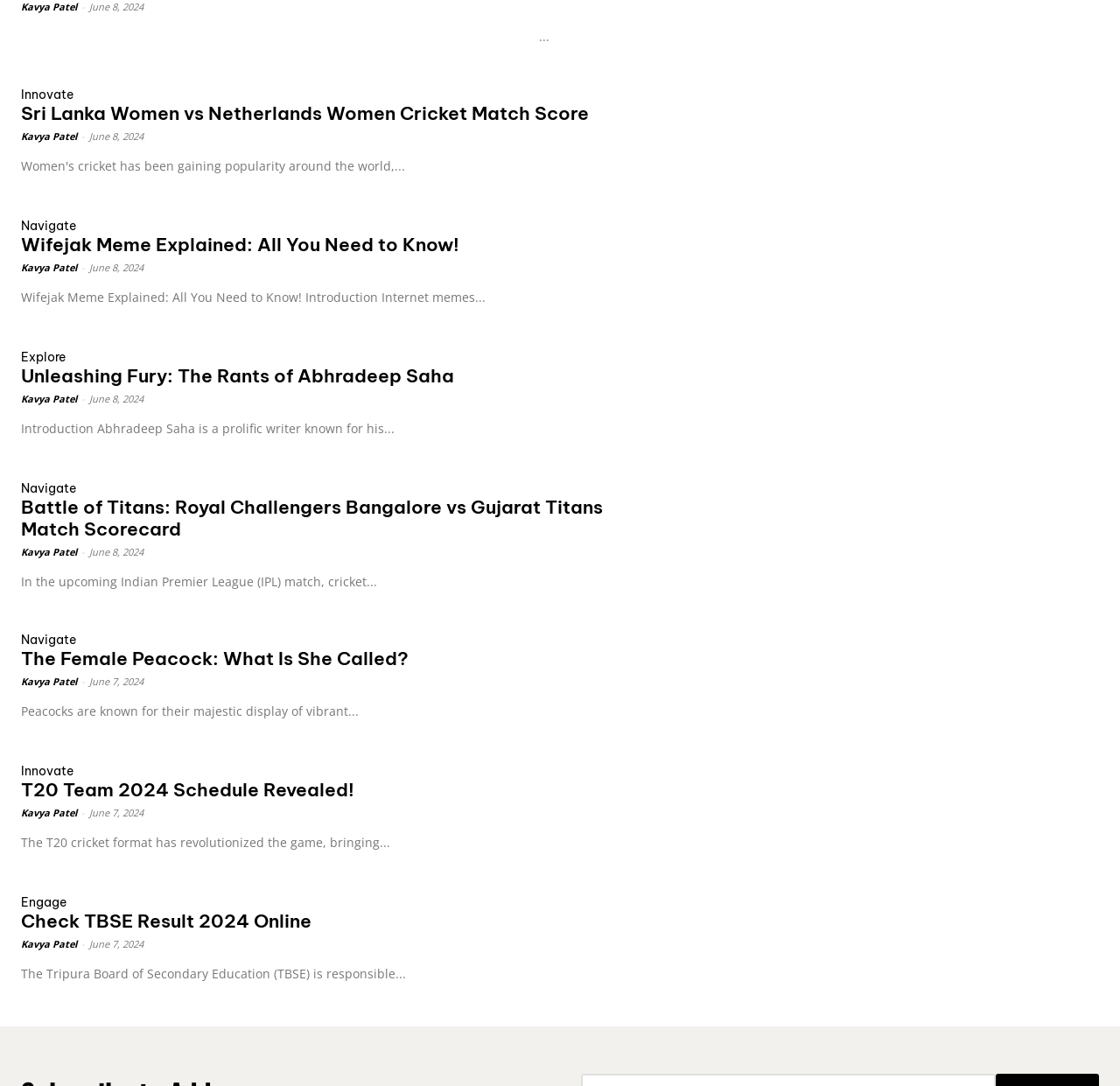Please identify the coordinates of the bounding box for the clickable region that will accomplish this instruction: "Check 'Battle of Titans: Royal Challengers Bangalore vs Gujarat Titans Match Scorecard'".

[0.553, 0.434, 0.731, 0.525]